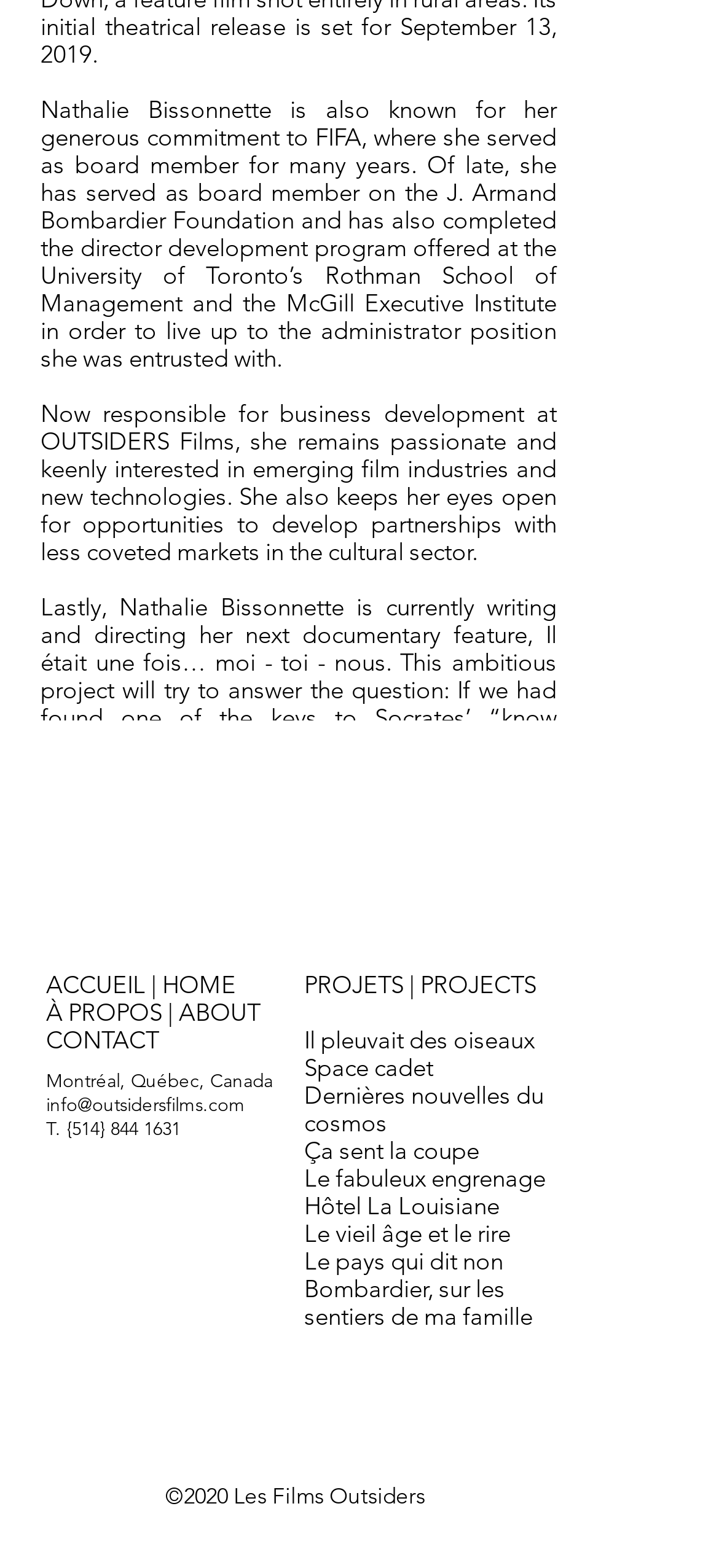Determine the bounding box for the UI element as described: "Le pays qui dit non". The coordinates should be represented as four float numbers between 0 and 1, formatted as [left, top, right, bottom].

[0.423, 0.795, 0.7, 0.813]